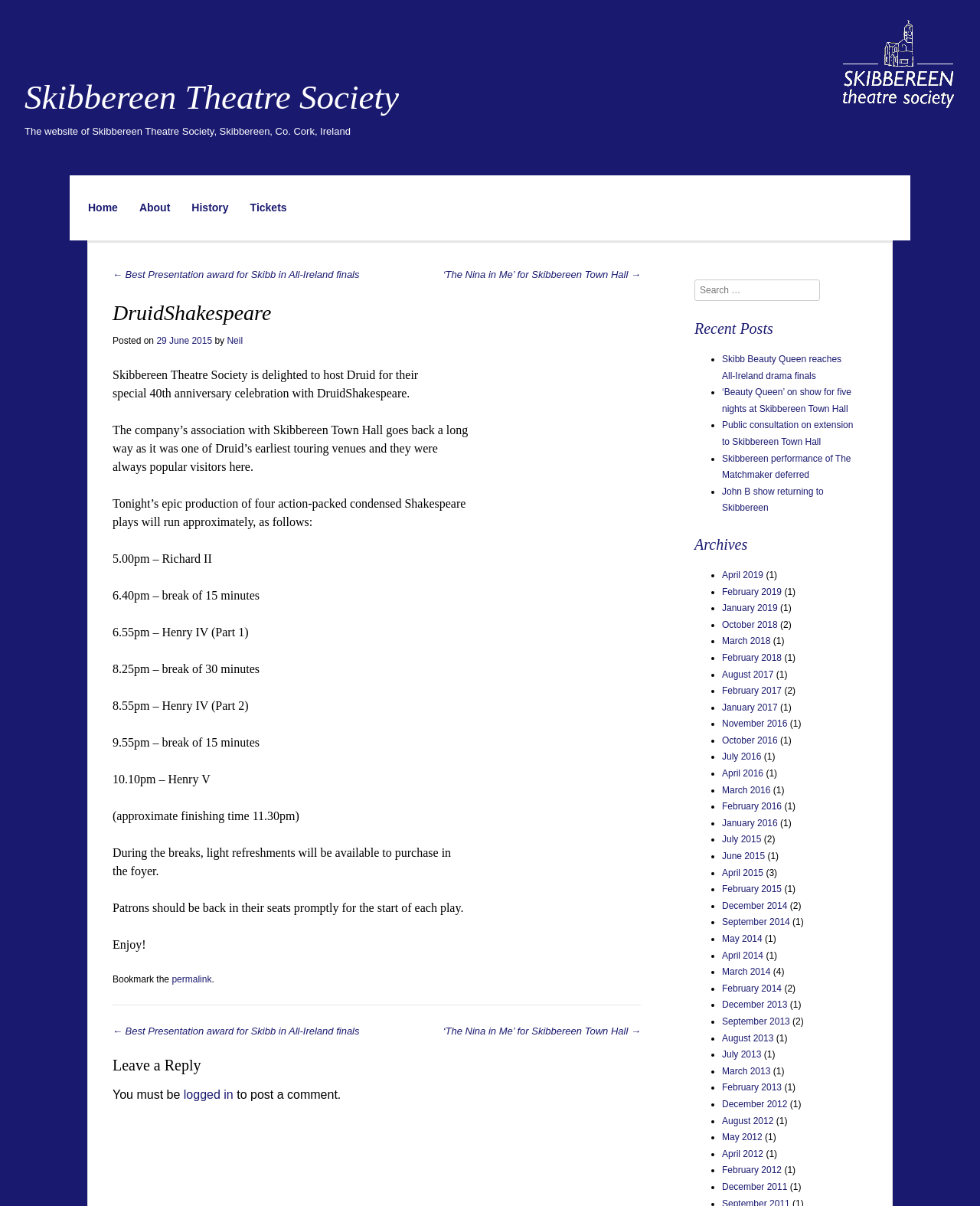With reference to the image, please provide a detailed answer to the following question: What is the name of the play that starts at 10.10pm?

I found the answer by looking at the text '10.10pm – Henry V' which is located inside the article section, indicating that the play that starts at 10.10pm is Henry V.